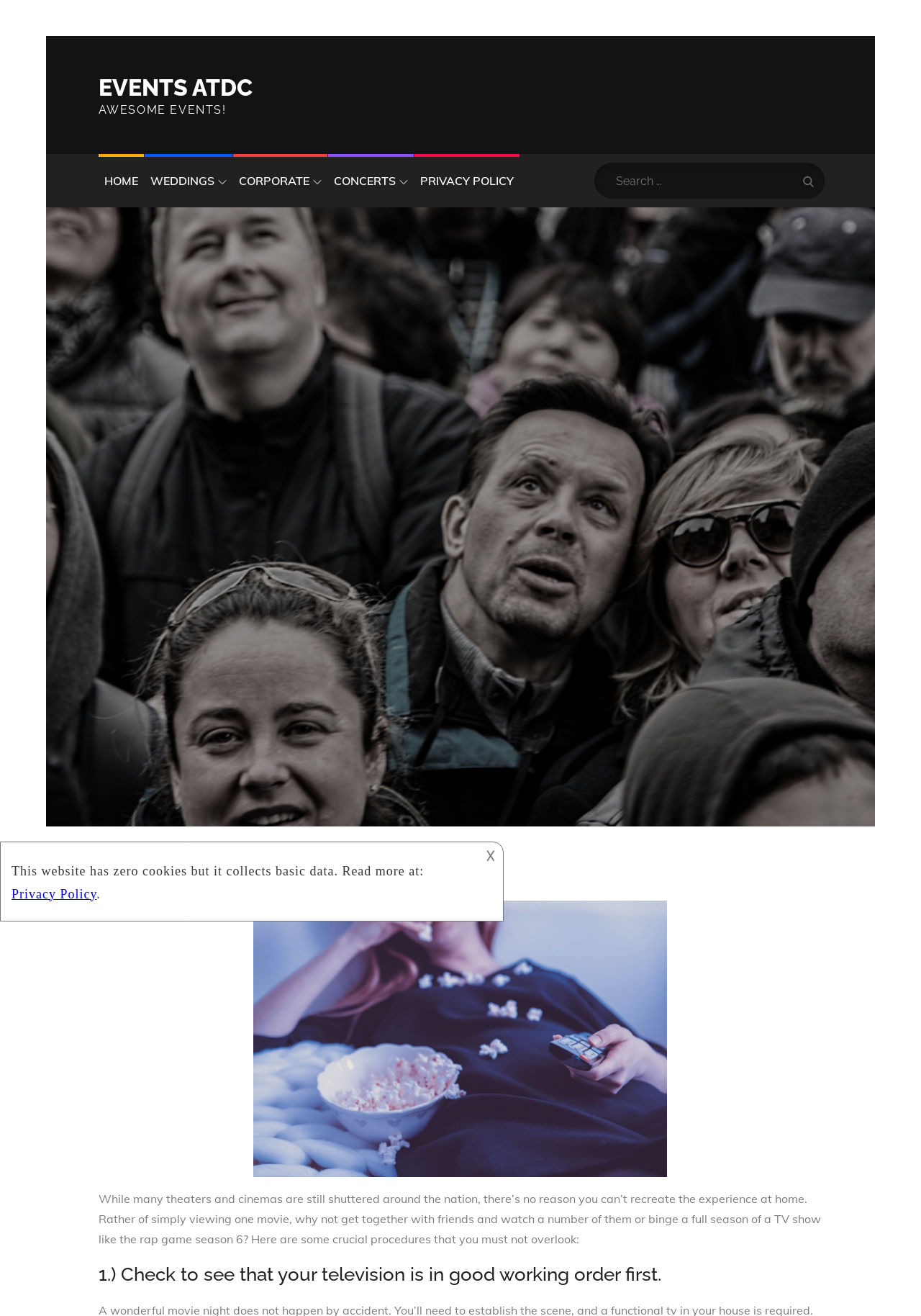Reply to the question below using a single word or brief phrase:
What is the name of the website?

EVENTS ATDC